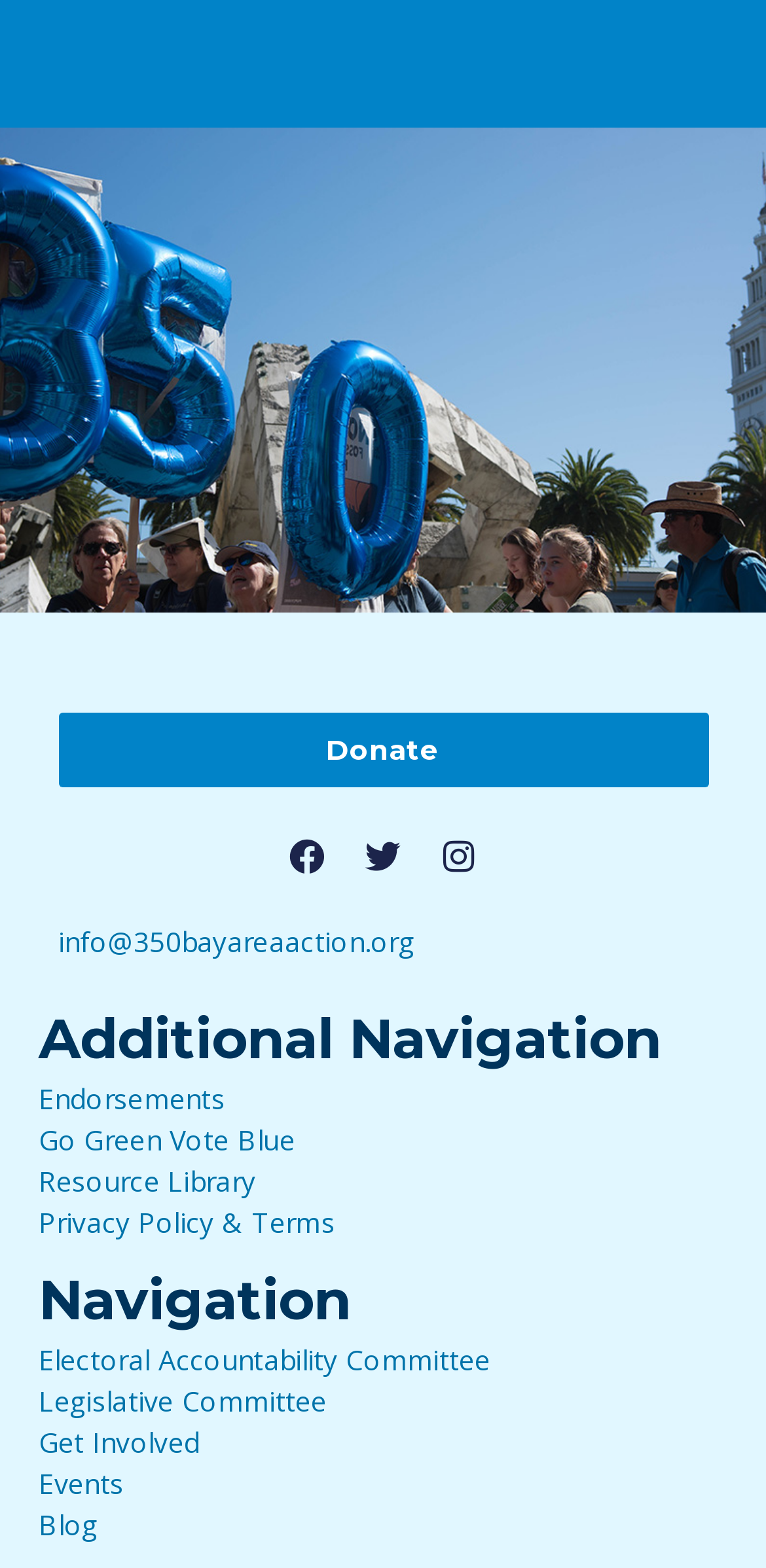Provide a one-word or short-phrase answer to the question:
What is the email address provided?

info@350bayareaaction.org